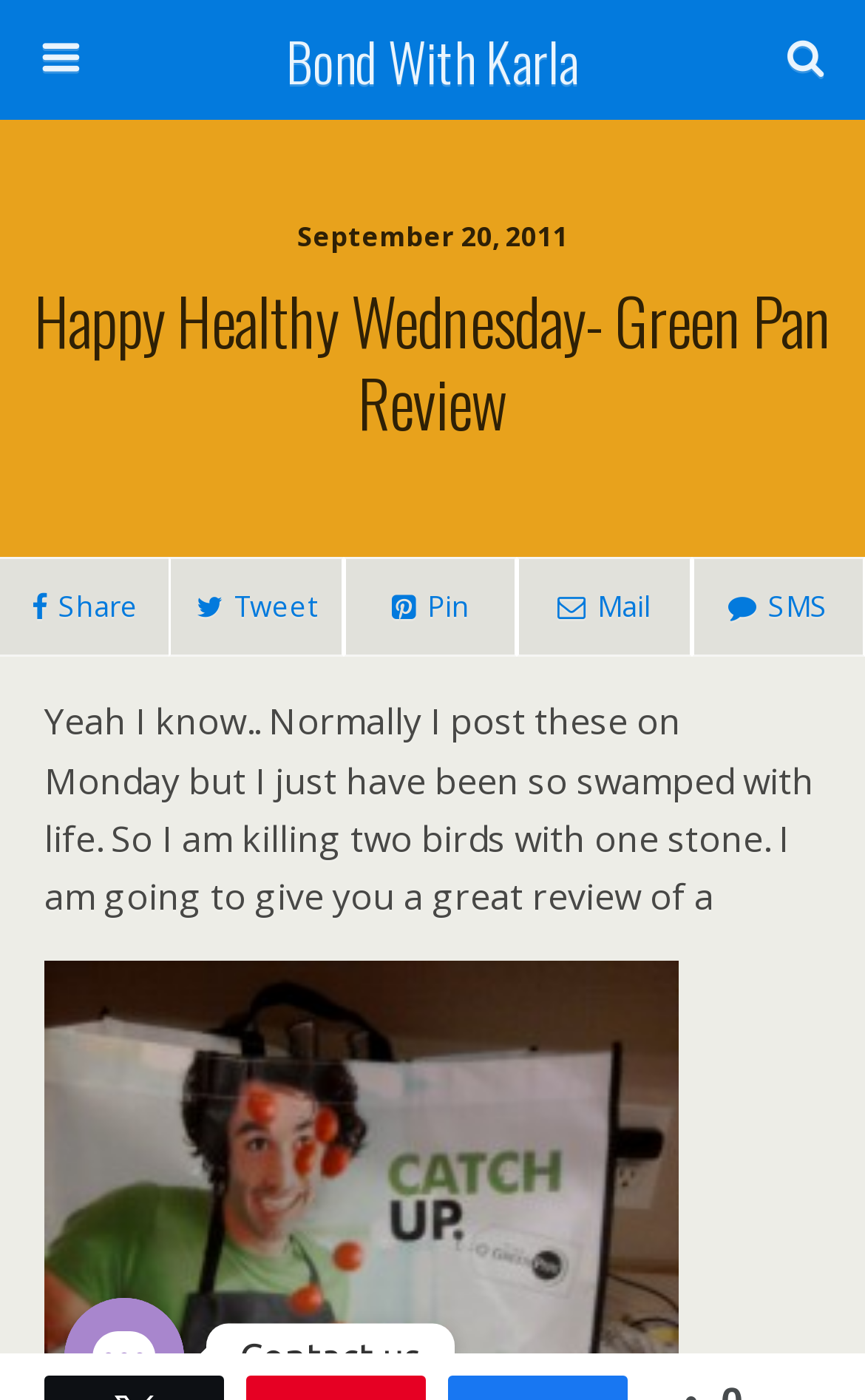Give a short answer using one word or phrase for the question:
What is the purpose of the textbox?

Search this website